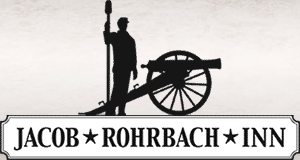Respond to the following query with just one word or a short phrase: 
What is the combination of elements in the logo?

Historical and modern